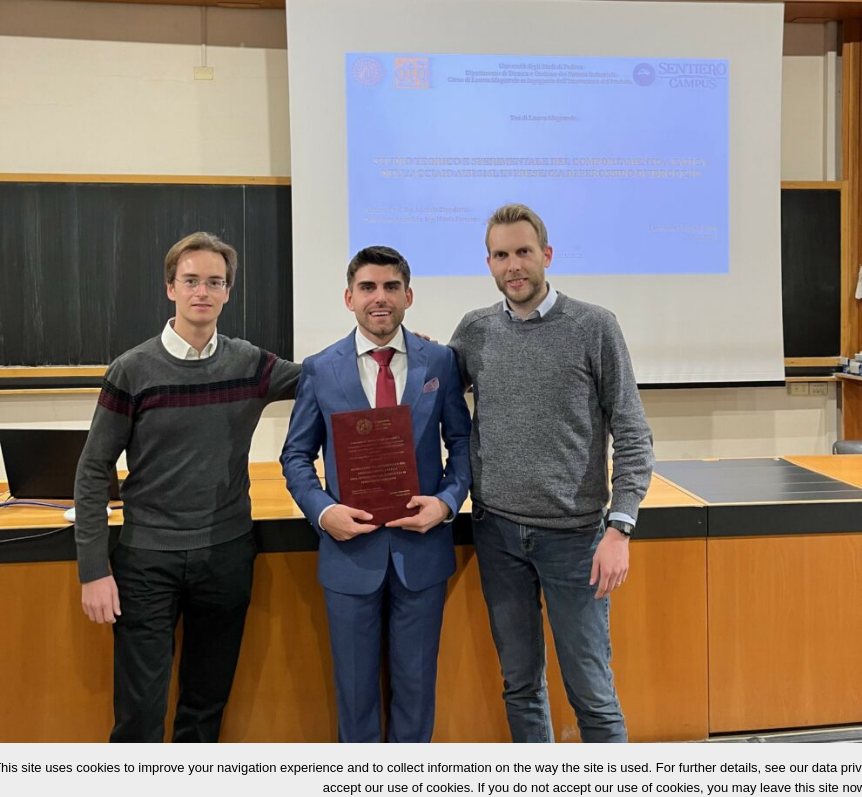Respond with a single word or phrase:
What is the atmosphere filled with?

sense of achievement